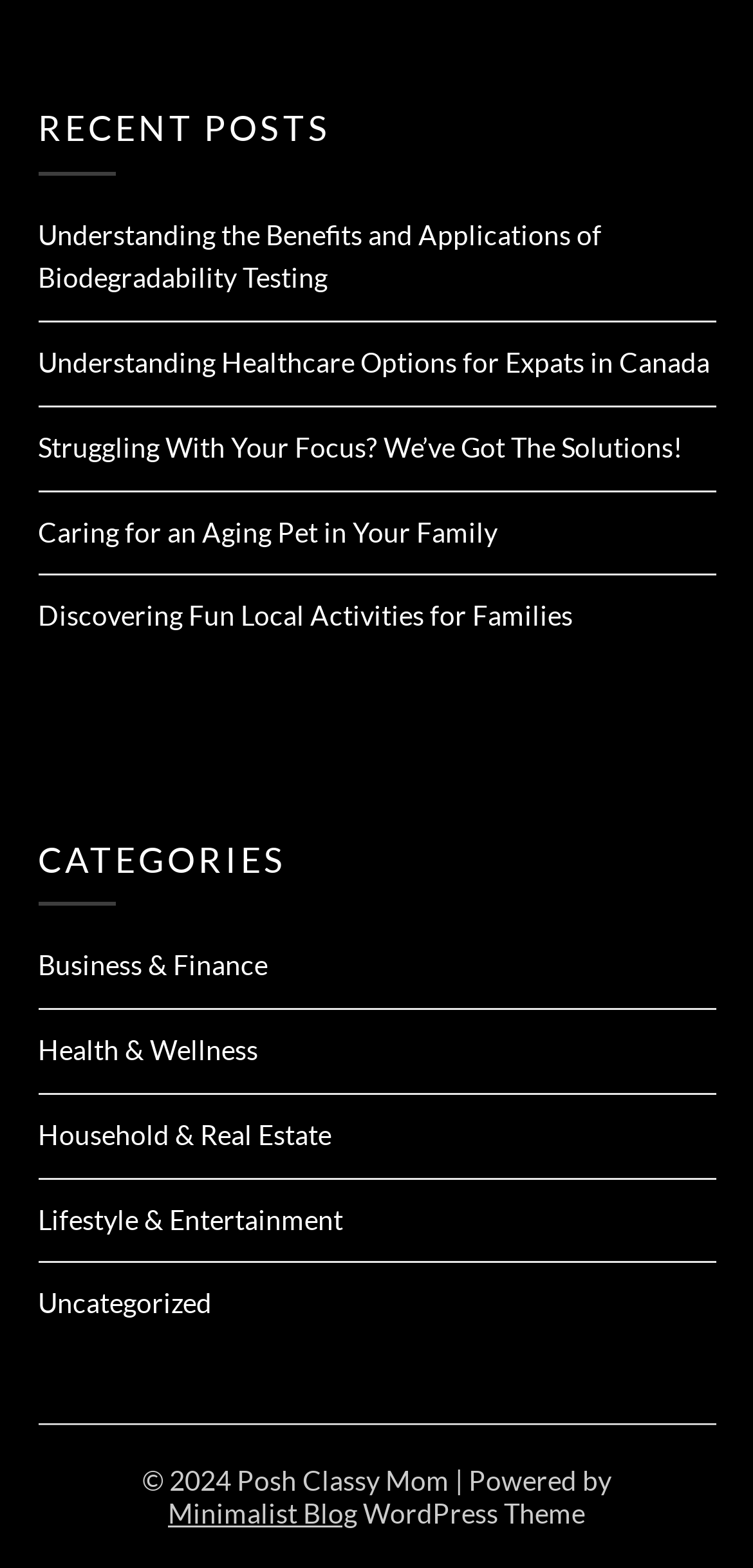What is the main category of the first post? Refer to the image and provide a one-word or short phrase answer.

Uncategorized